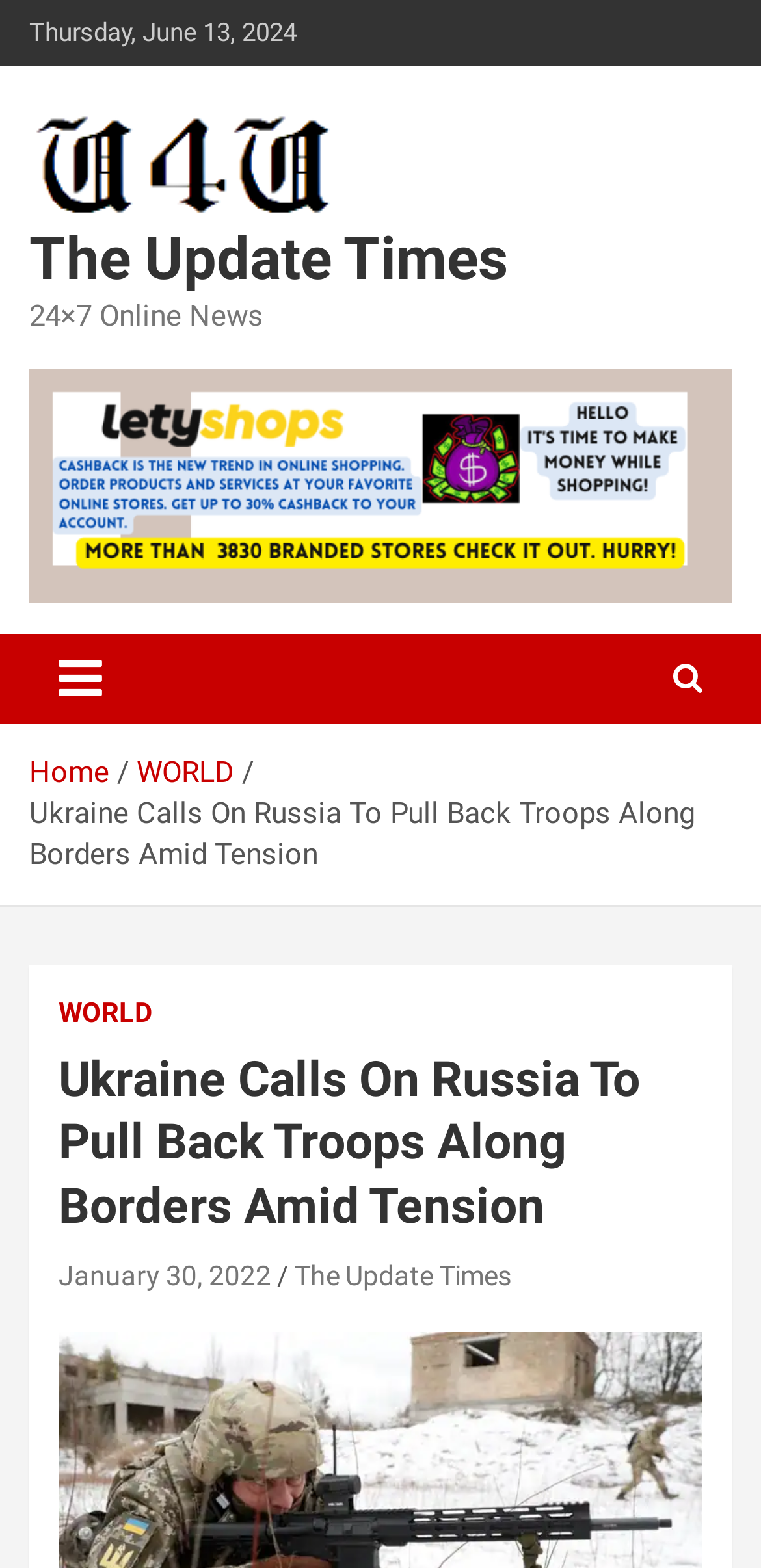Highlight the bounding box coordinates of the region I should click on to meet the following instruction: "Click on the 'January 30, 2022' link".

[0.077, 0.804, 0.356, 0.824]